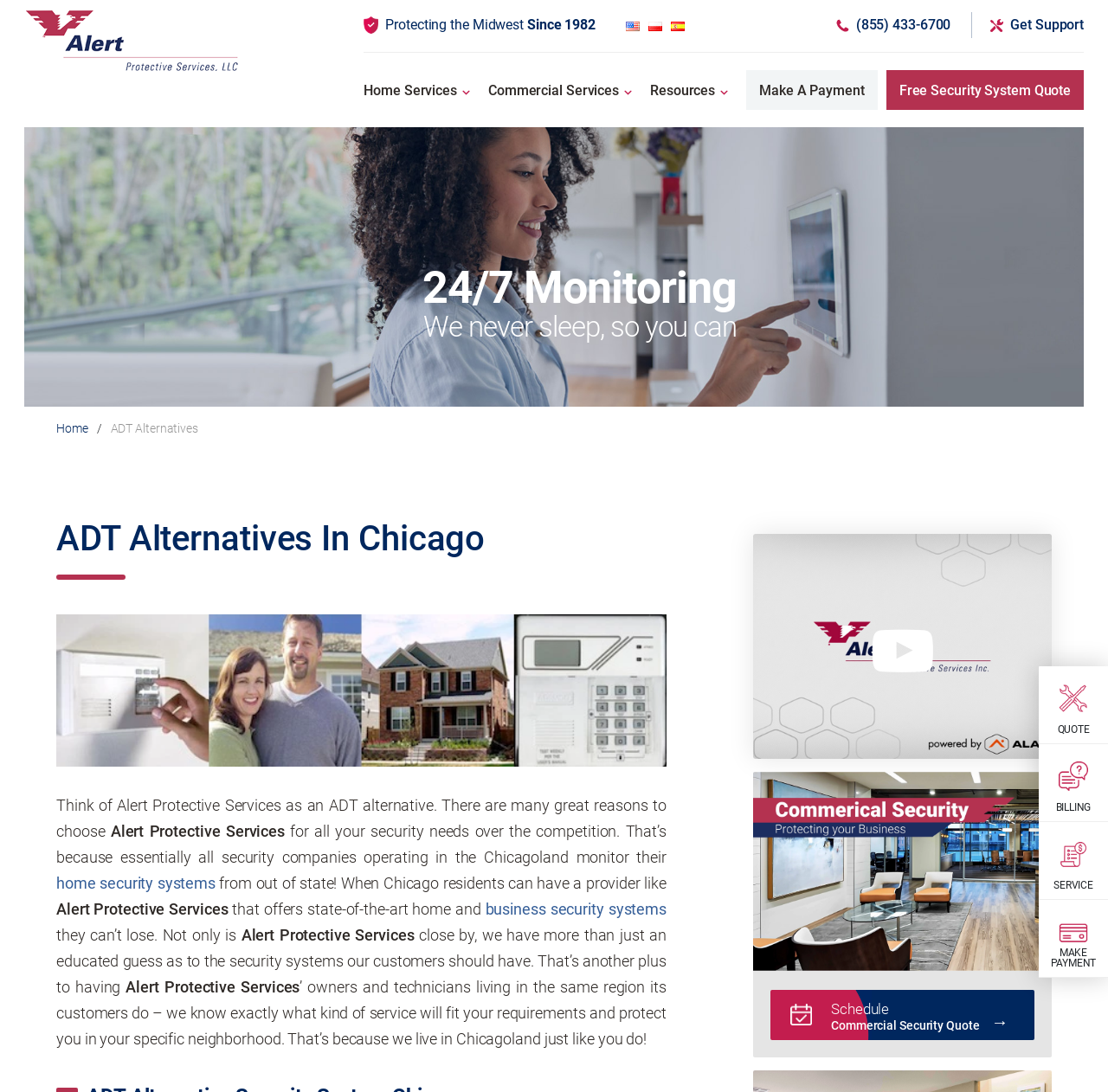What can I do to get a commercial security quote?
Examine the image closely and answer the question with as much detail as possible.

I found this information by looking at the link 'Schedule Commercial Security Quote →' at the bottom of the webpage, which suggests that clicking on it will allow me to schedule a quote.